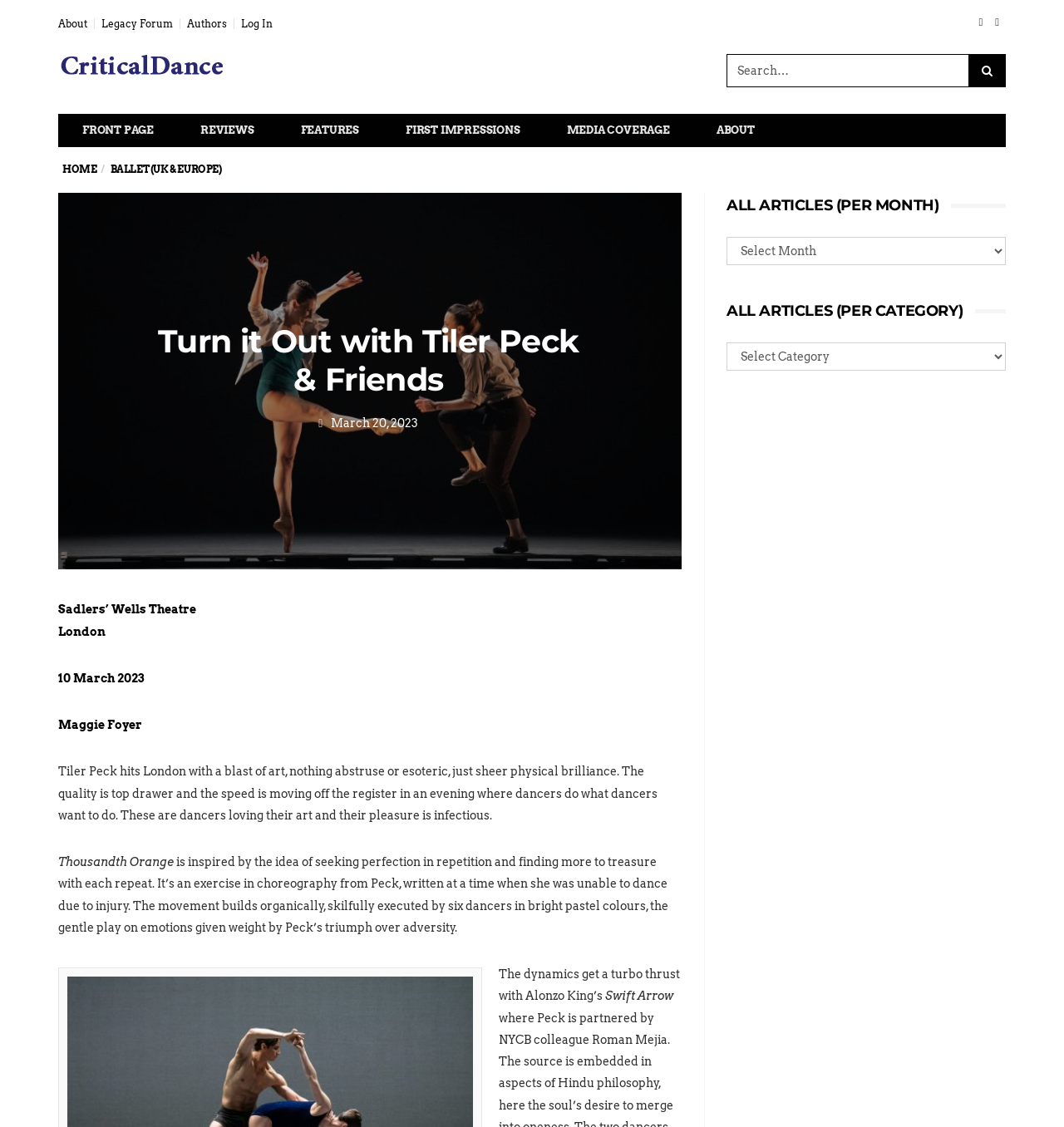Can you specify the bounding box coordinates for the region that should be clicked to fulfill this instruction: "Log in to the website".

[0.227, 0.015, 0.256, 0.027]